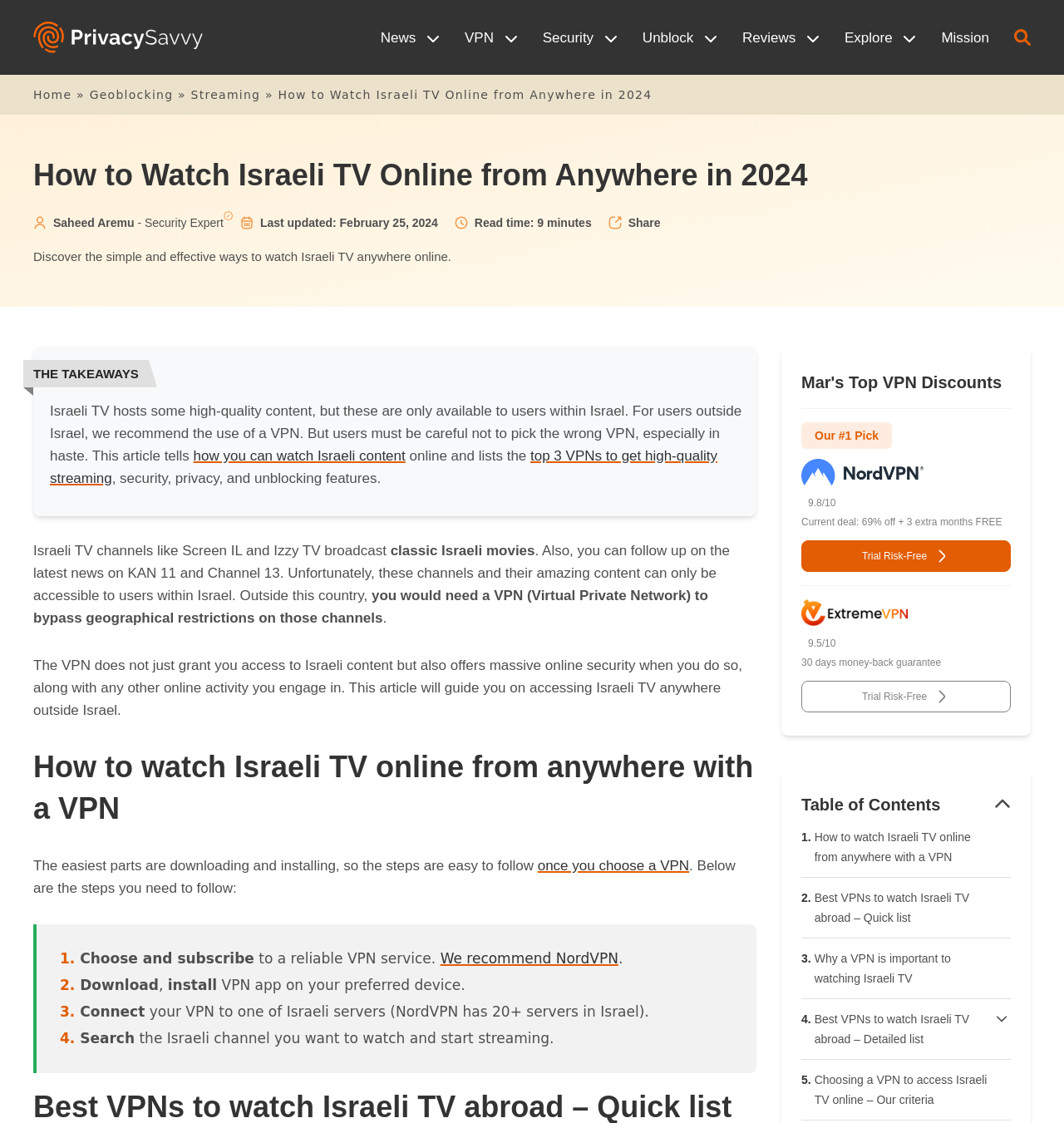Mark the bounding box of the element that matches the following description: "aria-label="Search"".

None